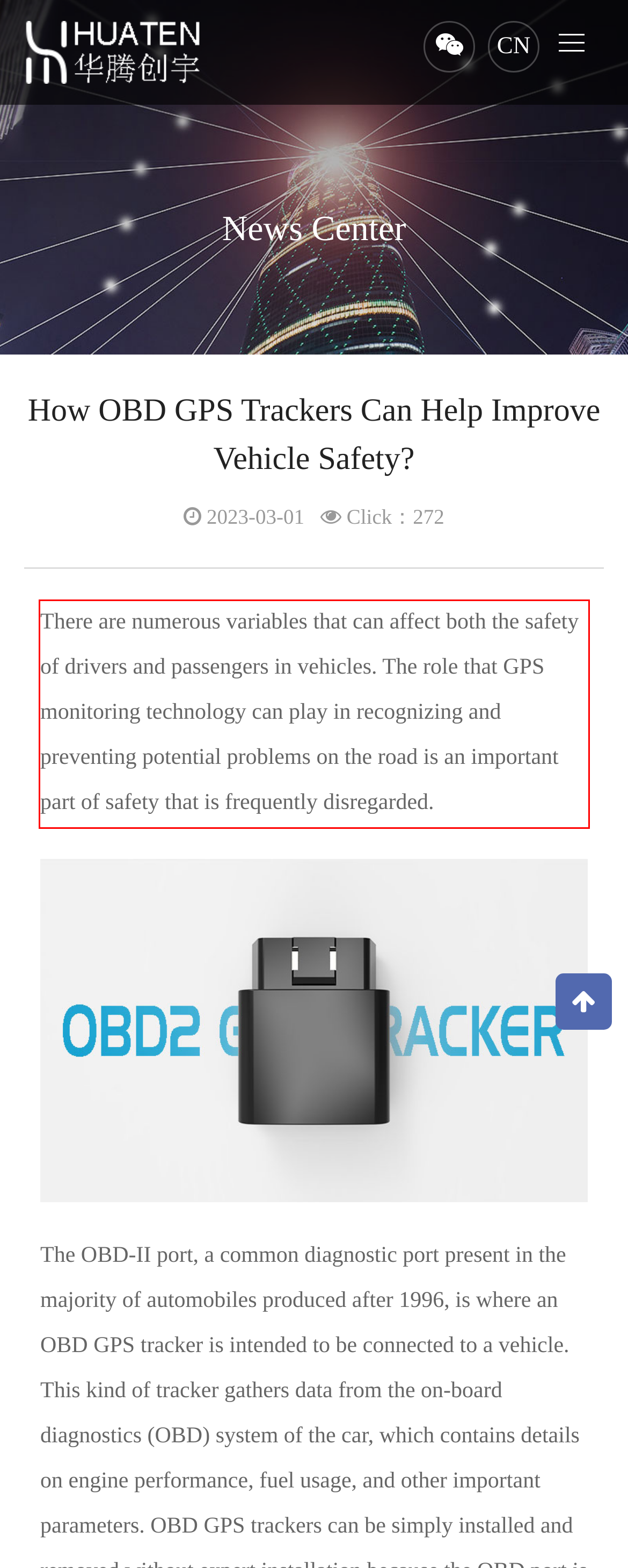You have a screenshot of a webpage, and there is a red bounding box around a UI element. Utilize OCR to extract the text within this red bounding box.

There are numerous variables that can affect both the safety of drivers and passengers in vehicles. The role that GPS monitoring technology can play in recognizing and preventing potential problems on the road is an important part of safety that is frequently disregarded.